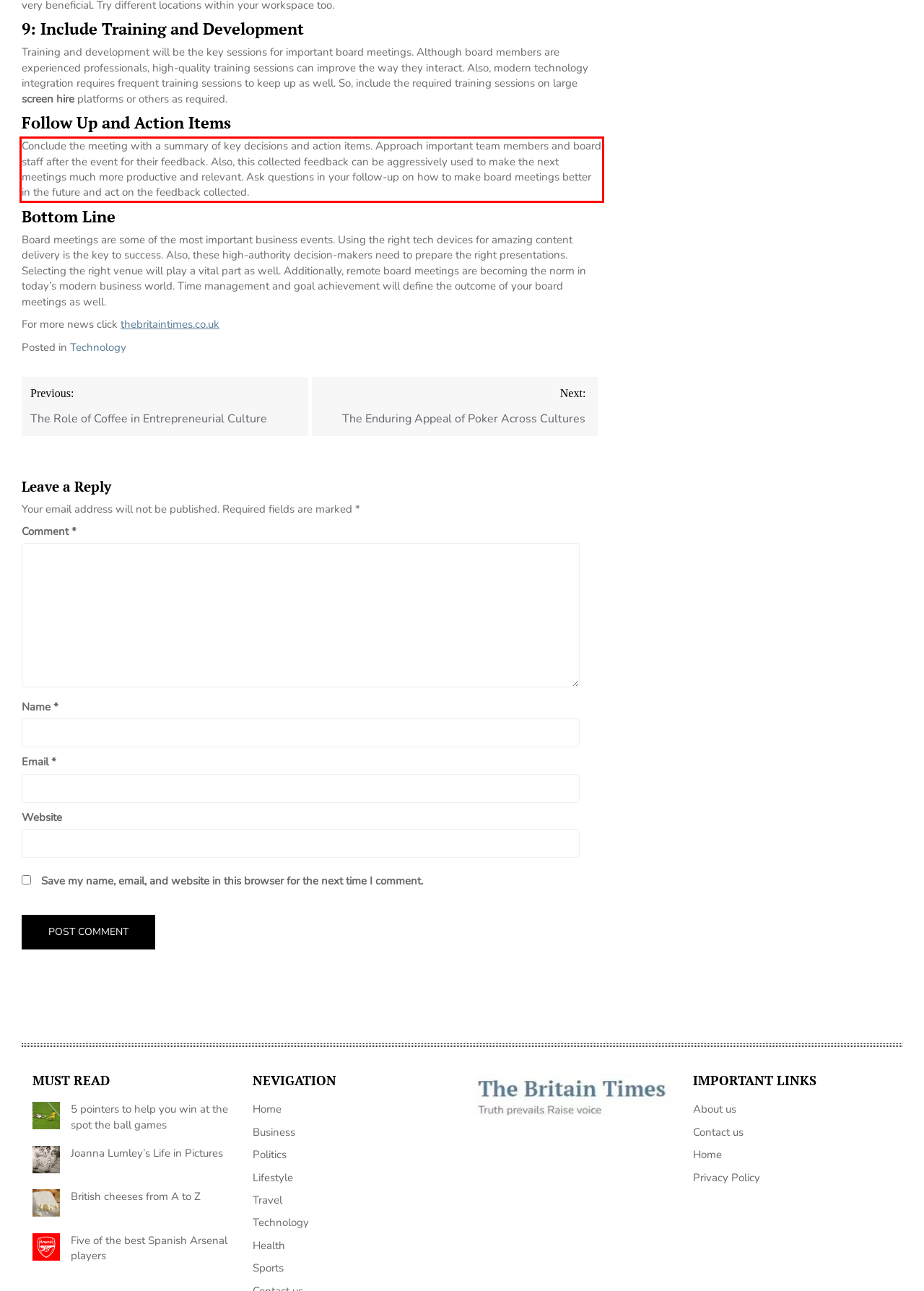Inspect the webpage screenshot that has a red bounding box and use OCR technology to read and display the text inside the red bounding box.

Conclude the meeting with a summary of key decisions and action items. Approach important team members and board staff after the event for their feedback. Also, this collected feedback can be aggressively used to make the next meetings much more productive and relevant. Ask questions in your follow-up on how to make board meetings better in the future and act on the feedback collected.